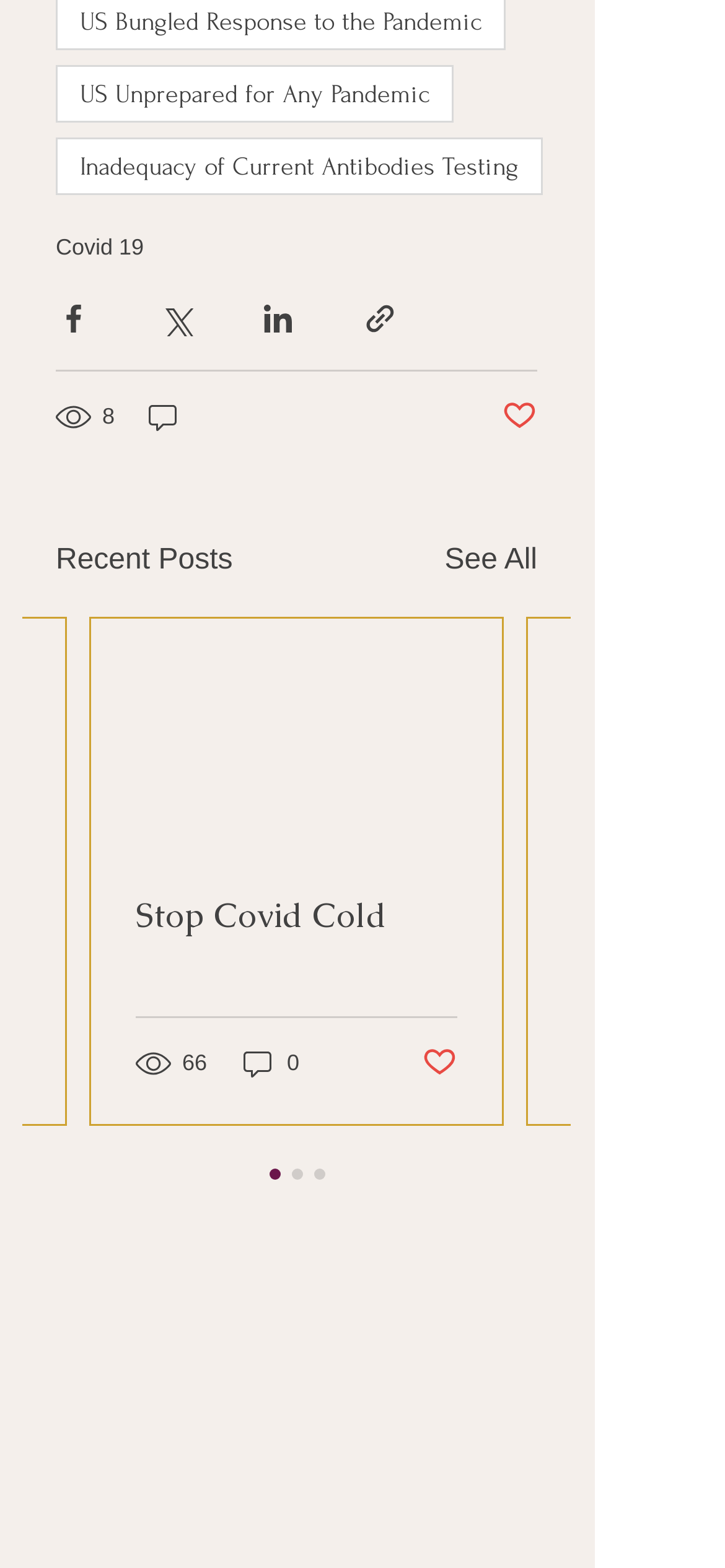Determine the bounding box coordinates for the element that should be clicked to follow this instruction: "Explore the Films section". The coordinates should be given as four float numbers between 0 and 1, in the format [left, top, right, bottom].

None